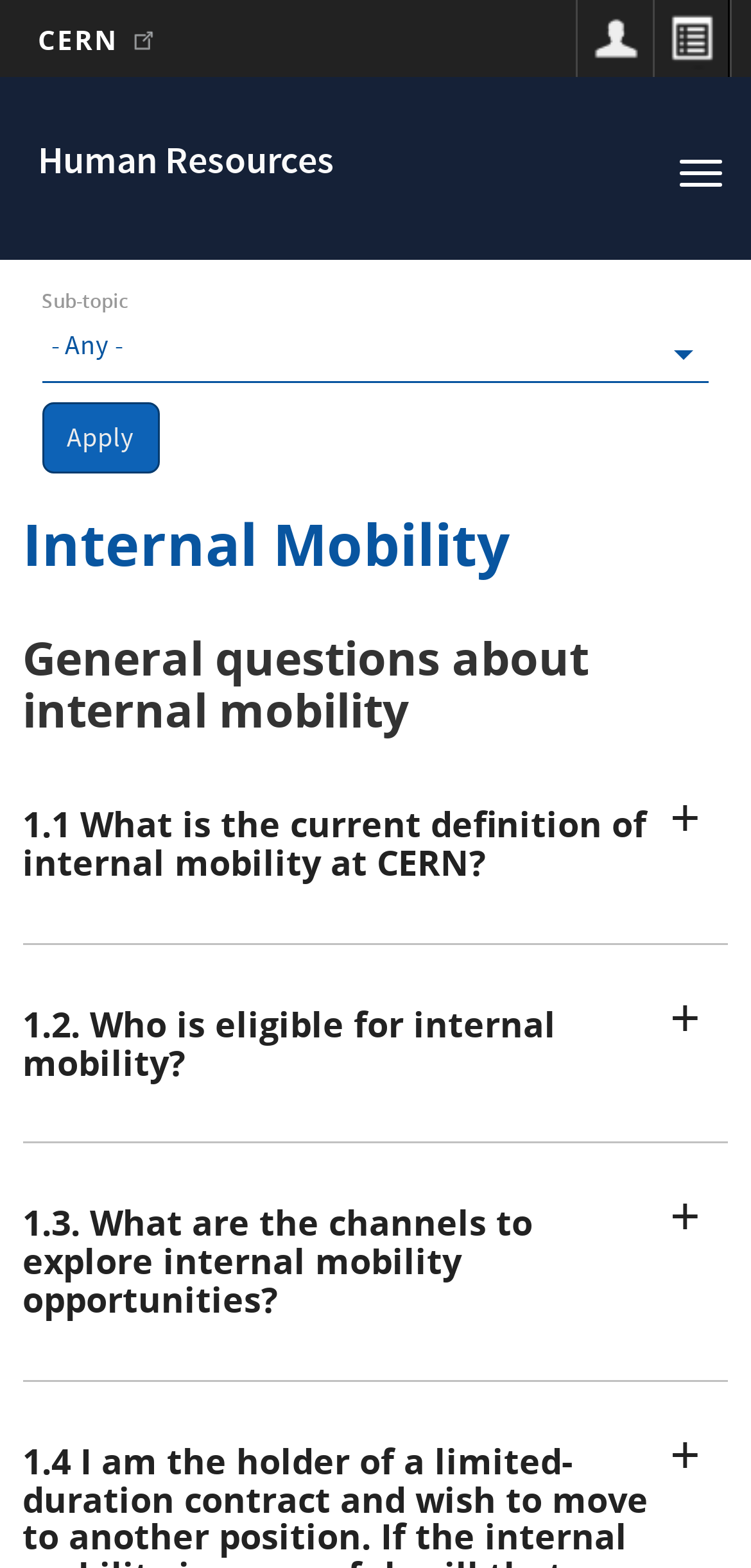Determine the bounding box coordinates of the clickable element to achieve the following action: 'Go to the 'Internal Mobility' page'. Provide the coordinates as four float values between 0 and 1, formatted as [left, top, right, bottom].

[0.03, 0.327, 0.97, 0.367]